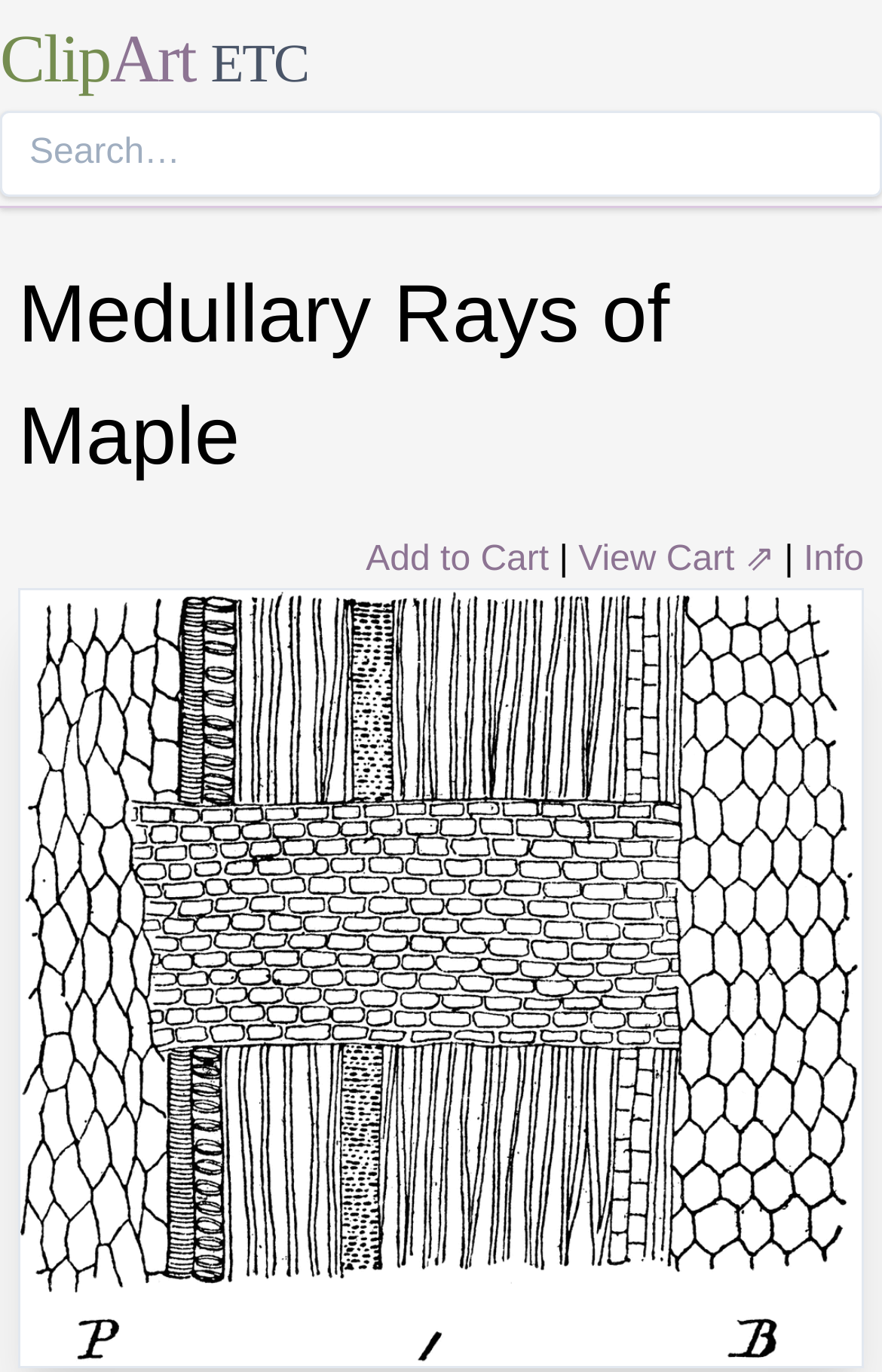Detail the various sections and features present on the webpage.

The webpage is about Medullary Rays of Maple, with a focus on ClipArt ETC. At the top left corner, there is a link to "ClipArt ETC". Next to it, a search box is located, allowing users to search for content. 

Below the search box, a heading "Medullary Rays of Maple" is prominently displayed, taking up most of the width of the page. 

Under the heading, there are several elements aligned horizontally. A button labeled "Add to Cart" is positioned on the left, followed by a vertical bar, and then a link to "View Cart" with an upward arrow symbol. On the far right, a link to "Info" is located.